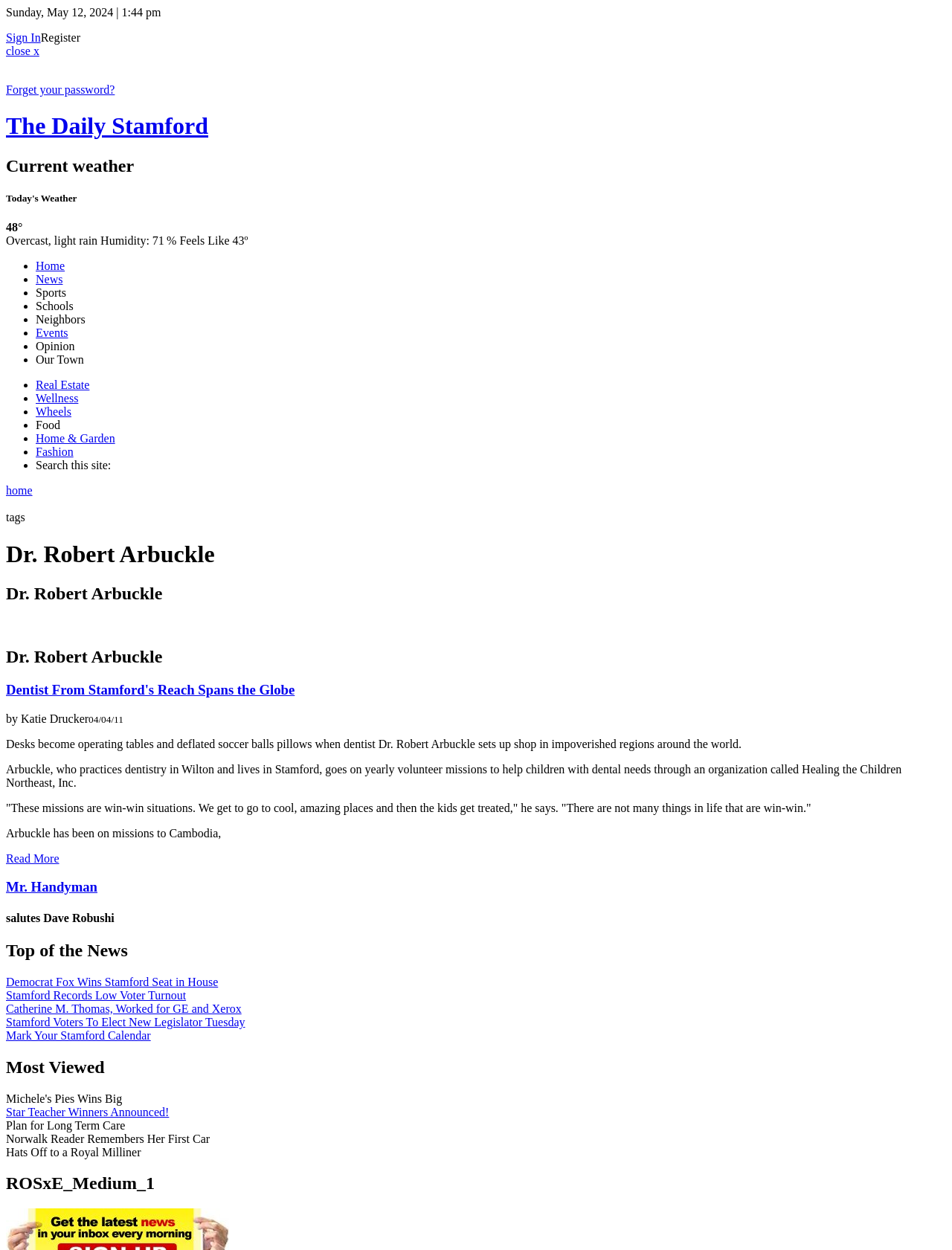Specify the bounding box coordinates of the element's region that should be clicked to achieve the following instruction: "Read more about Dr. Robert Arbuckle". The bounding box coordinates consist of four float numbers between 0 and 1, in the format [left, top, right, bottom].

[0.006, 0.681, 0.062, 0.692]